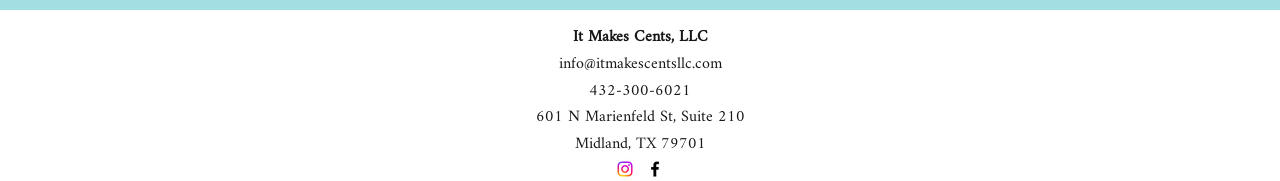Please answer the following question using a single word or phrase: 
What is the phone number?

432-300-6021